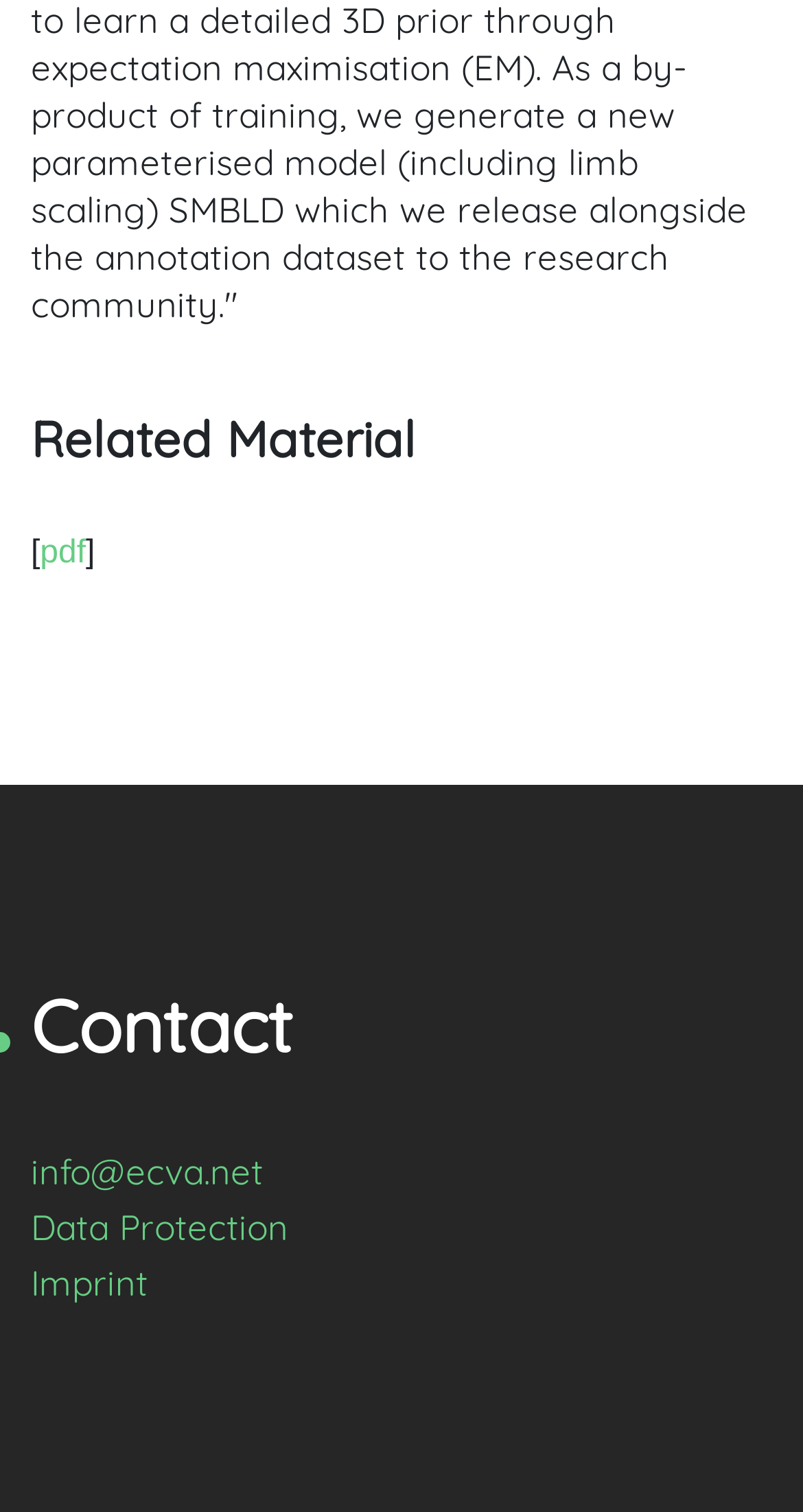Please find the bounding box coordinates (top-left x, top-left y, bottom-right x, bottom-right y) in the screenshot for the UI element described as follows: Pregnancy Due Date Predictor

None